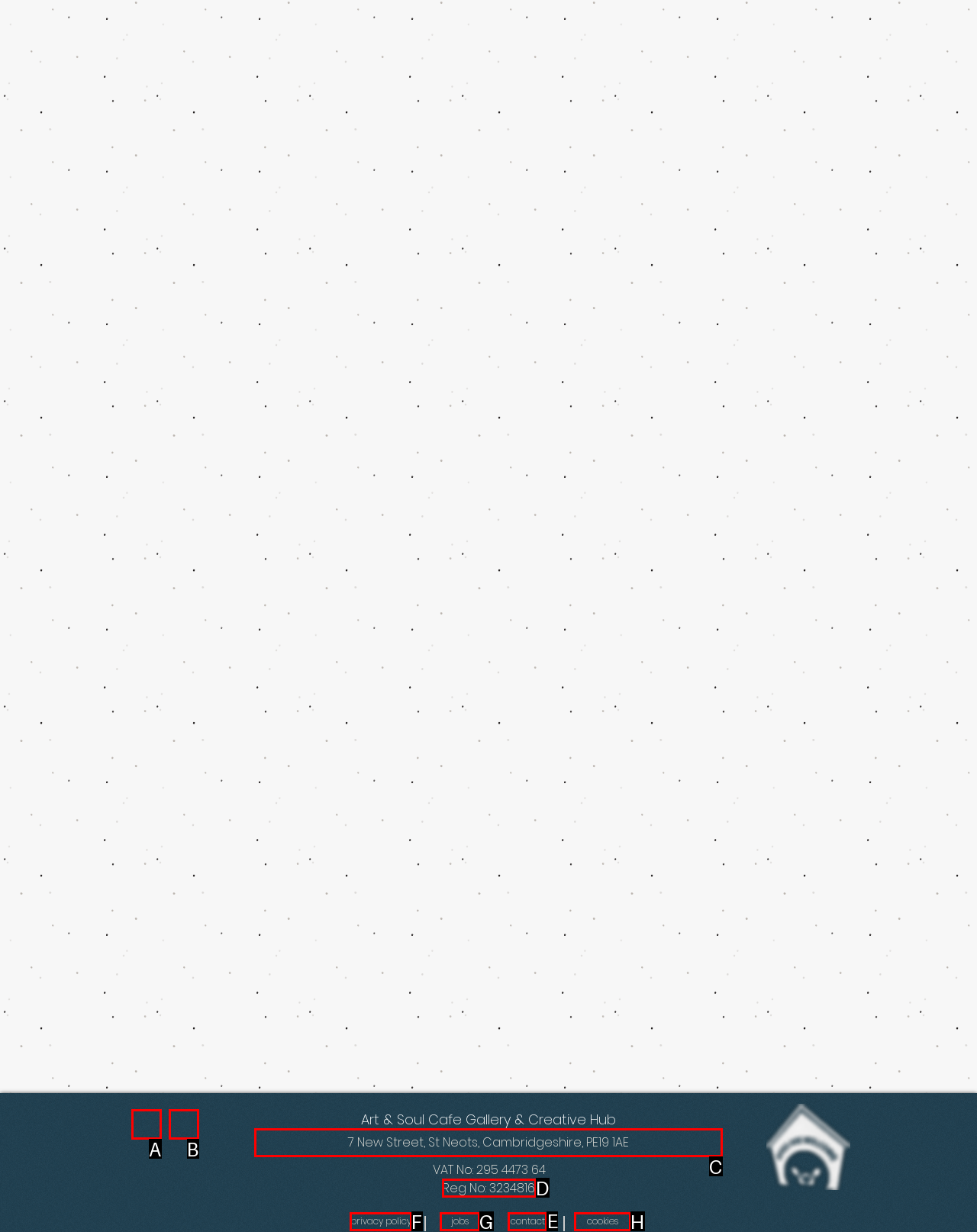Which option should you click on to fulfill this task: go to Facebook? Answer with the letter of the correct choice.

None